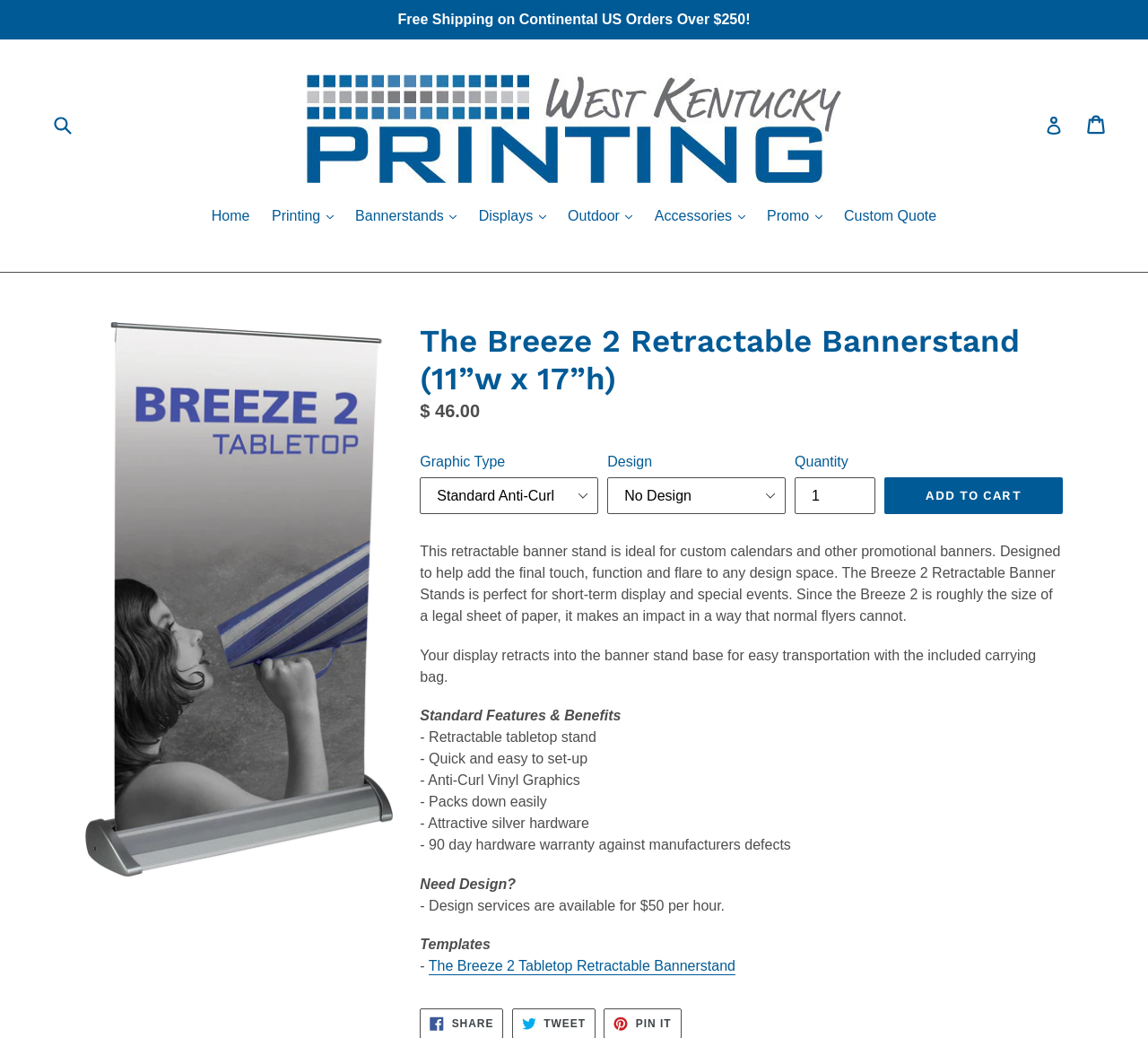Find and extract the text of the primary heading on the webpage.

The Breeze 2 Retractable Bannerstand (11”w x 17”h)